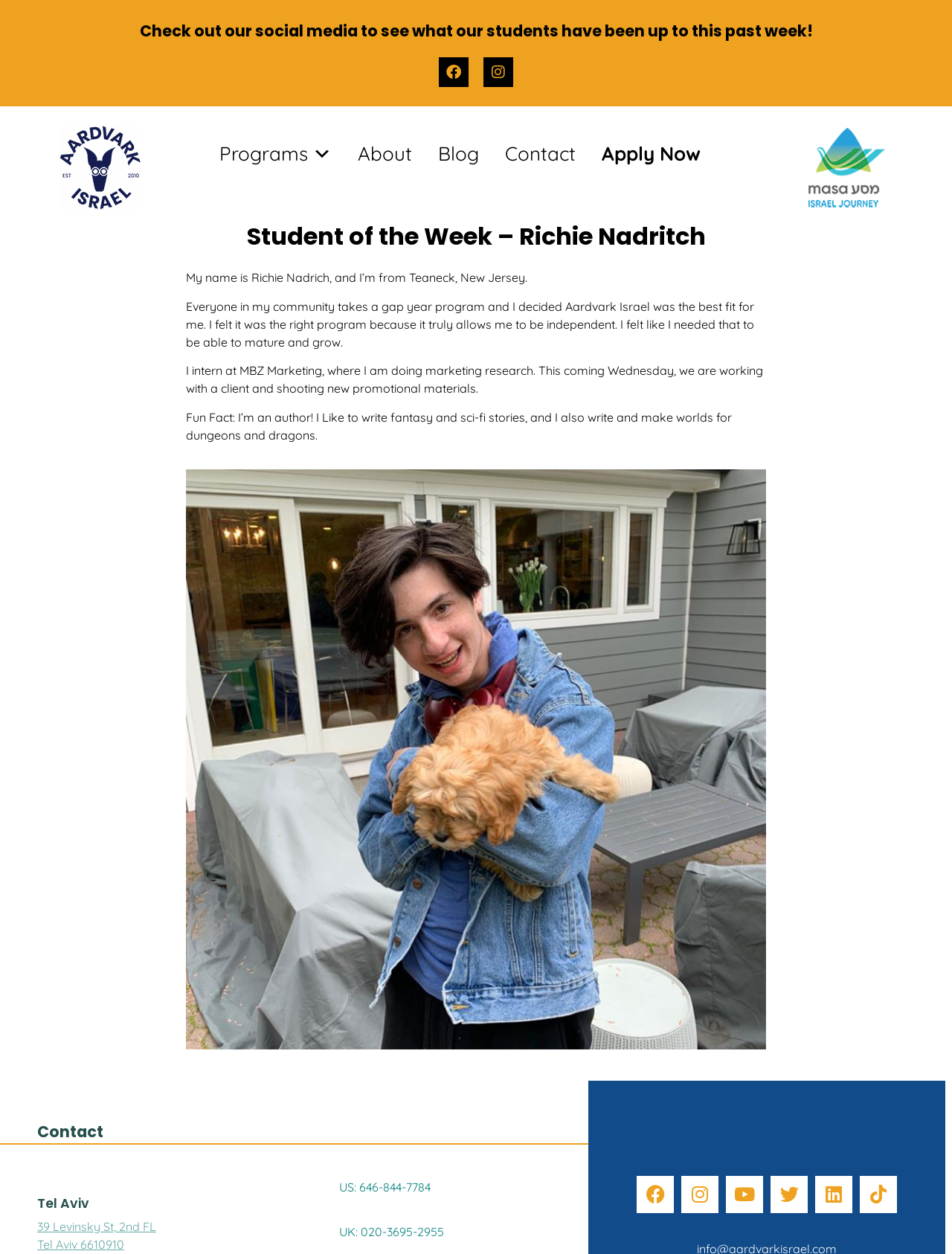Locate the primary headline on the webpage and provide its text.

Student of the Week – Richie Nadritch